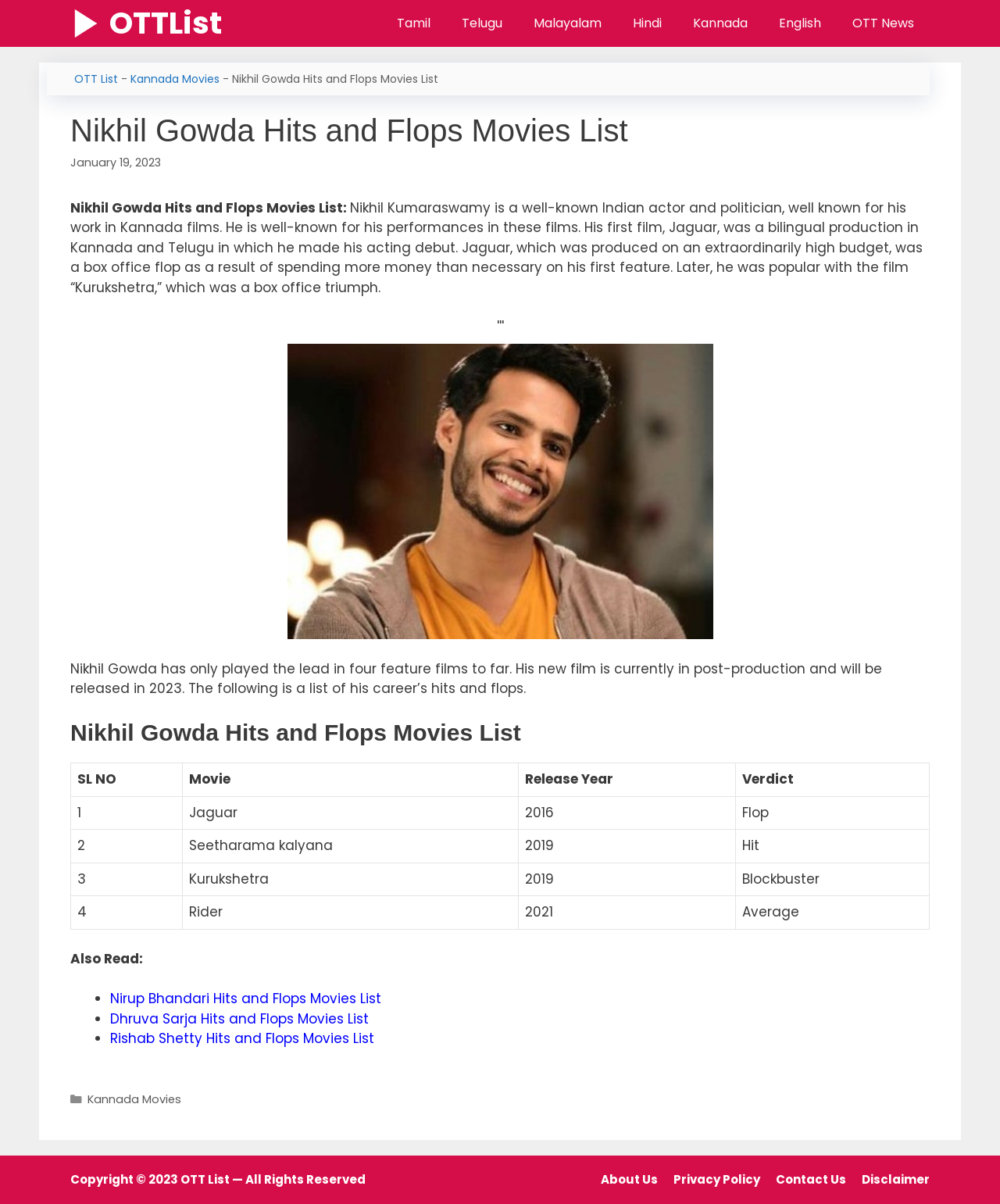Find and indicate the bounding box coordinates of the region you should select to follow the given instruction: "Check the disclaimer".

None